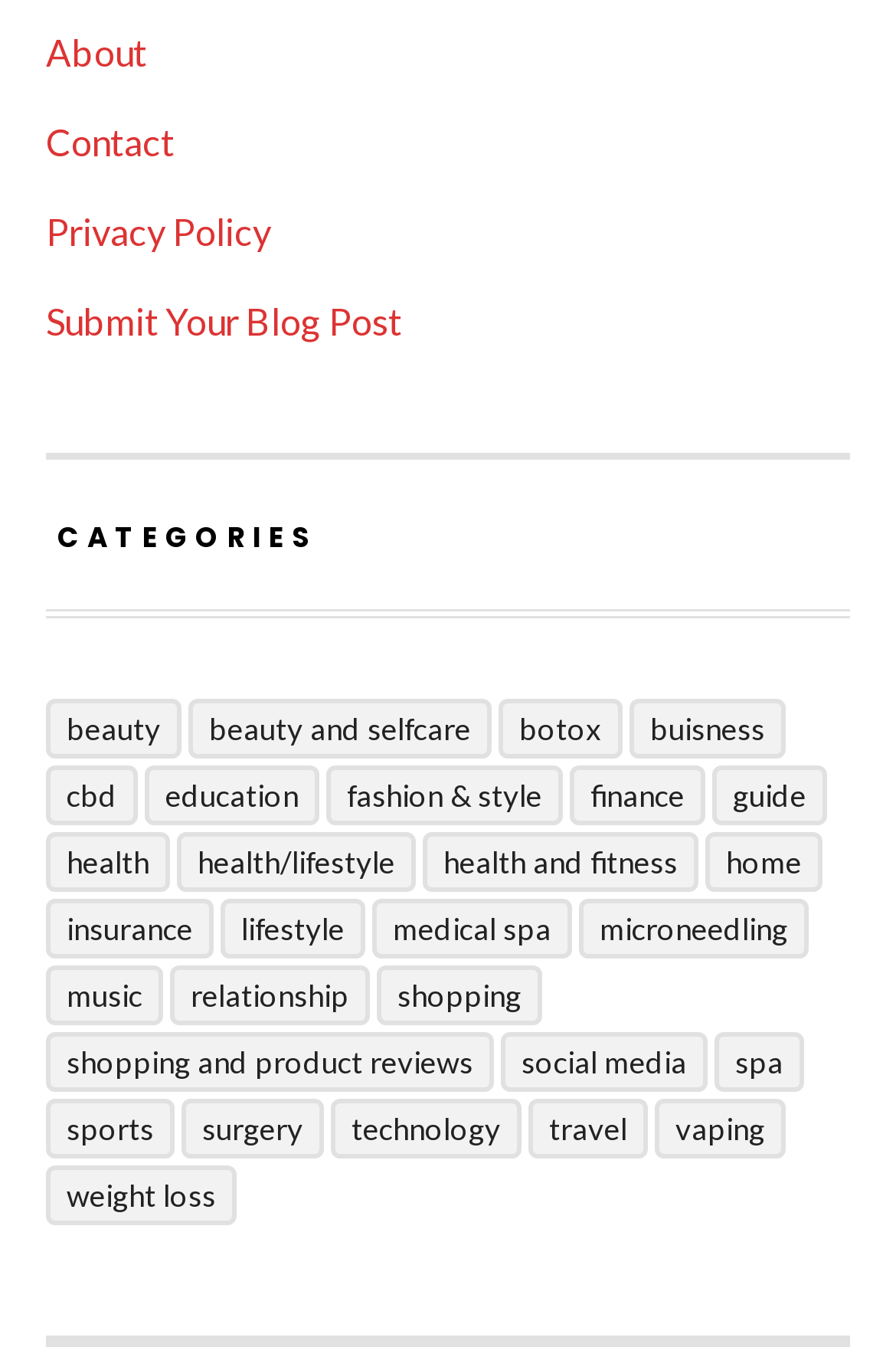Please predict the bounding box coordinates of the element's region where a click is necessary to complete the following instruction: "Explore the 'Travel' section". The coordinates should be represented by four float numbers between 0 and 1, i.e., [left, top, right, bottom].

[0.59, 0.802, 0.723, 0.846]